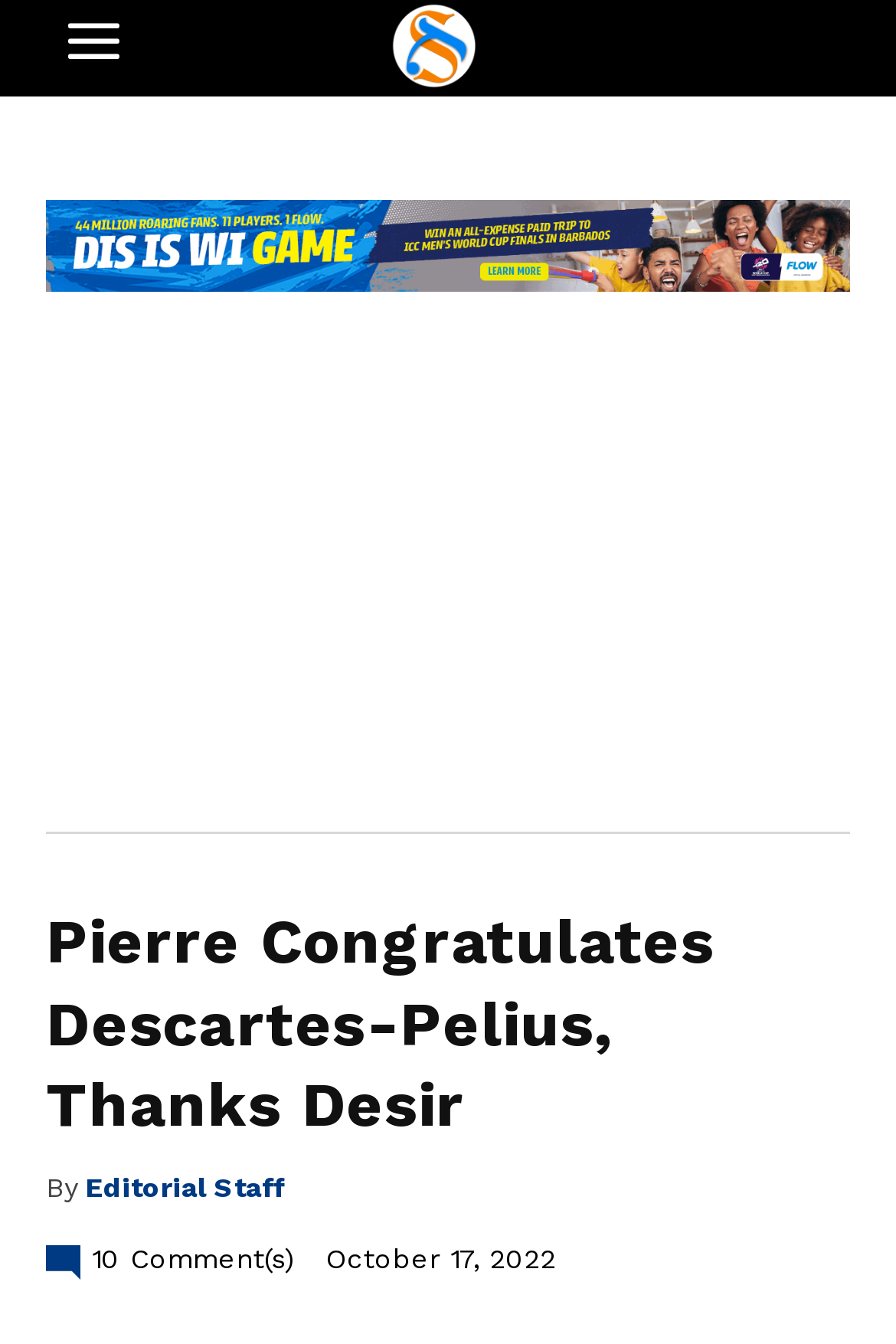What is the name of the news organization?
Using the information from the image, answer the question thoroughly.

I found the answer by looking at the top of the webpage, where it says 'St. Lucia Times'.